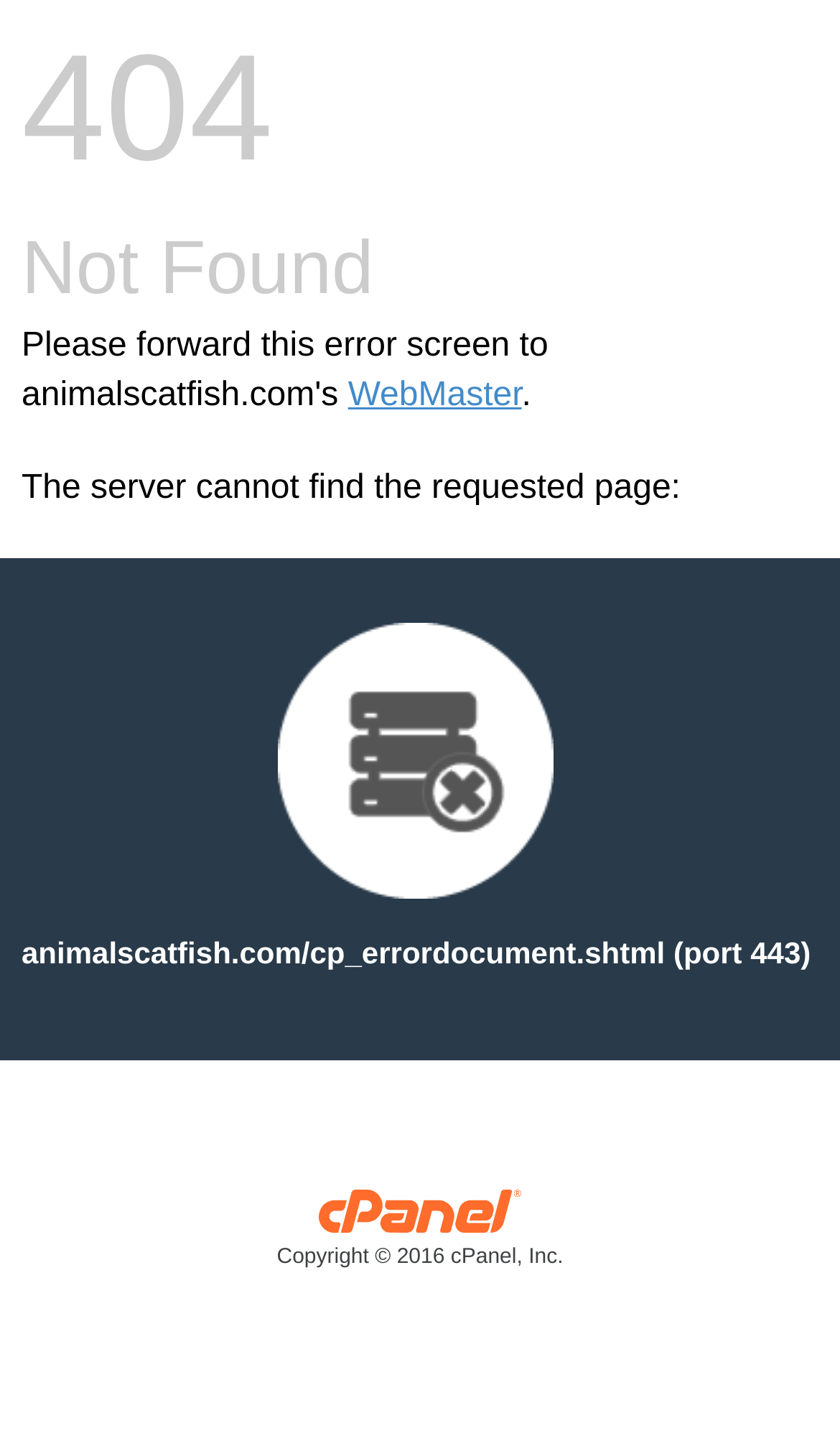Who is the copyright holder of this page?
Based on the image, give a one-word or short phrase answer.

cPanel, Inc.